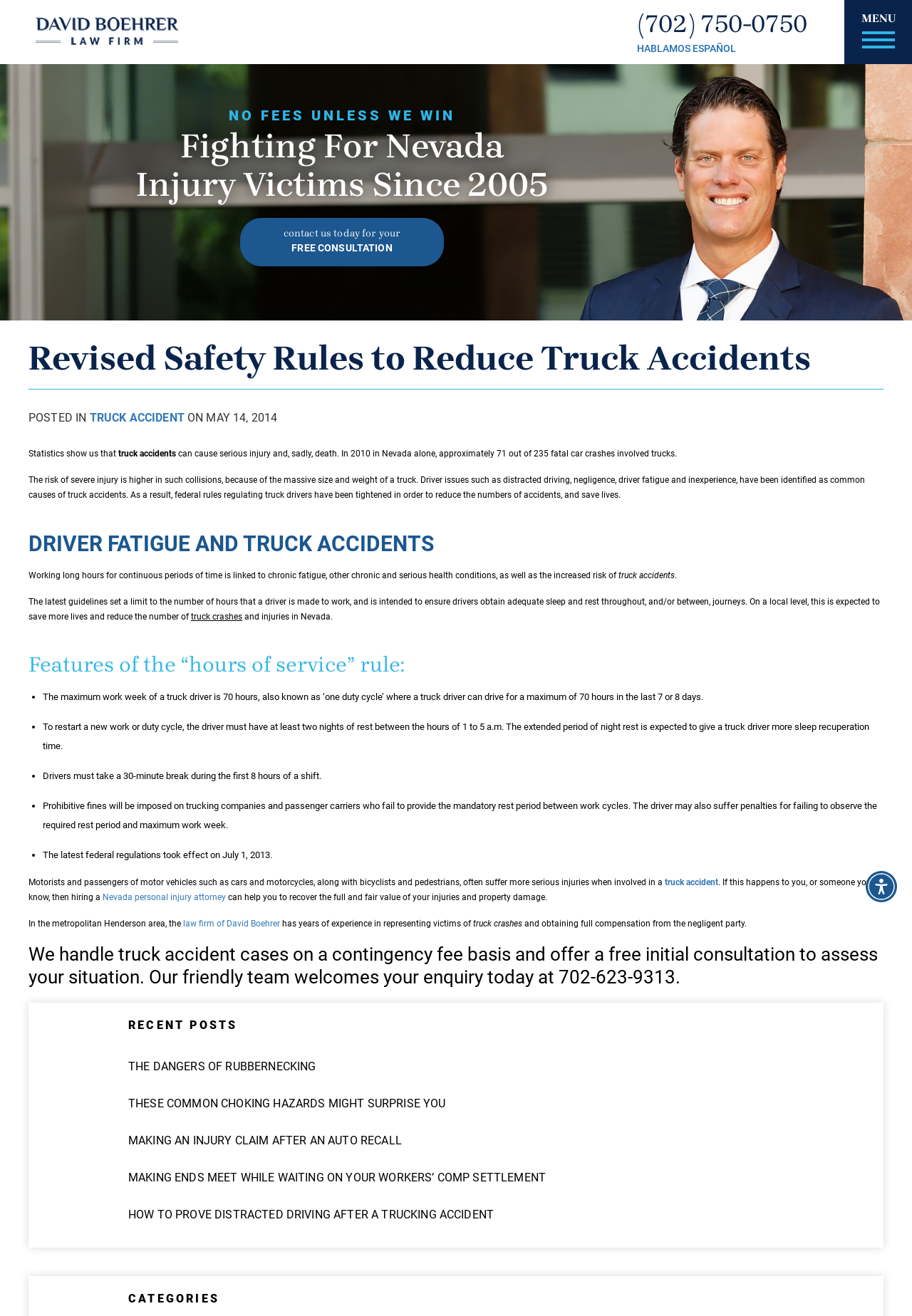Locate the bounding box coordinates of the area to click to fulfill this instruction: "Contact us today for your FREE CONSULTATION". The bounding box should be presented as four float numbers between 0 and 1, in the order [left, top, right, bottom].

[0.263, 0.166, 0.487, 0.202]